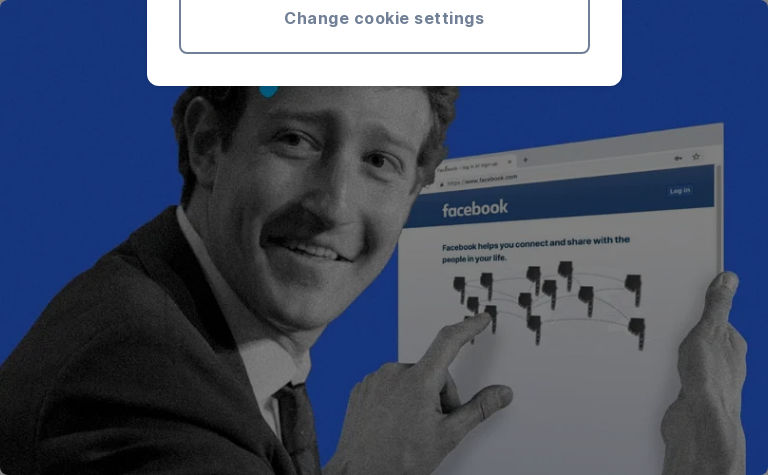Provide a comprehensive description of the image.

This image features a smiling individual, likely a business leader or entrepreneur, engaging with a computer screen displaying the Facebook login page. The background is a vibrant blue, enhancing the visual impact. The person is pointing at graphical elements on the screen, which suggest social connections, symbolized by lines linking various icons, possibly representing users or nodes. At the top of the image, a dialog box prompts the user to "Change cookie settings," indicating a focus on digital privacy and user consent in online platforms. The overall composition reflects themes of technology, connectivity, and the evolving landscape of online interactions.